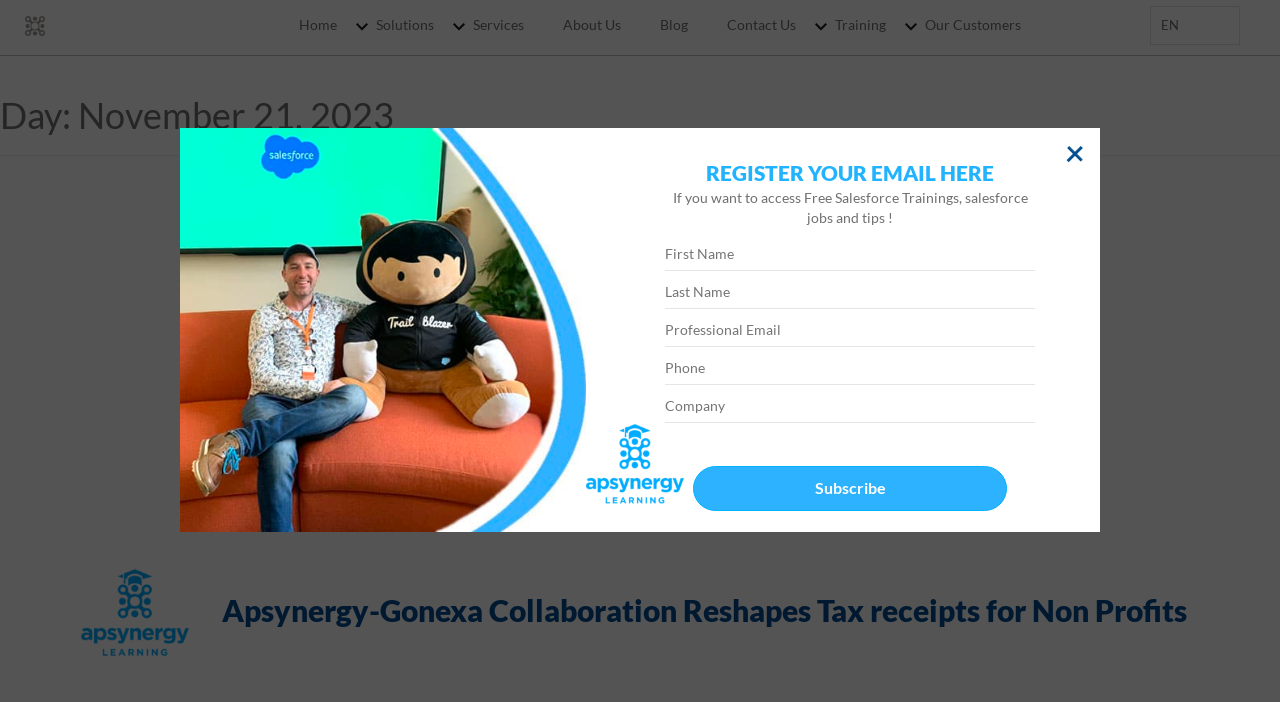What is the language selected on the webpage?
Please provide a comprehensive answer based on the visual information in the image.

I found the complementary element with coordinates [0.898, 0.009, 0.969, 0.064] containing the text 'Language selected: English'. This indicates that the language selected on the webpage is English.